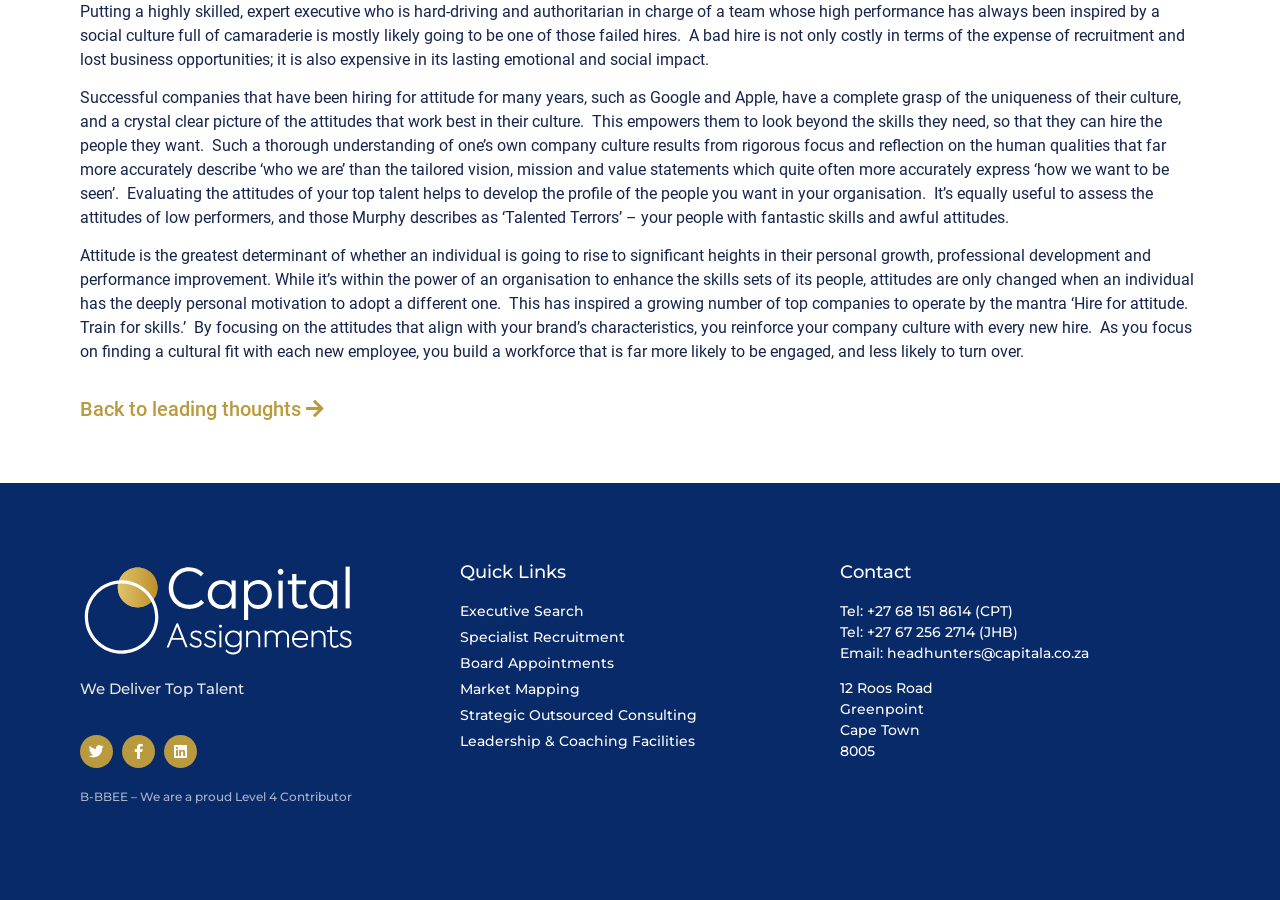Based on the description "Facebook-f", find the bounding box of the specified UI element.

[0.095, 0.816, 0.121, 0.853]